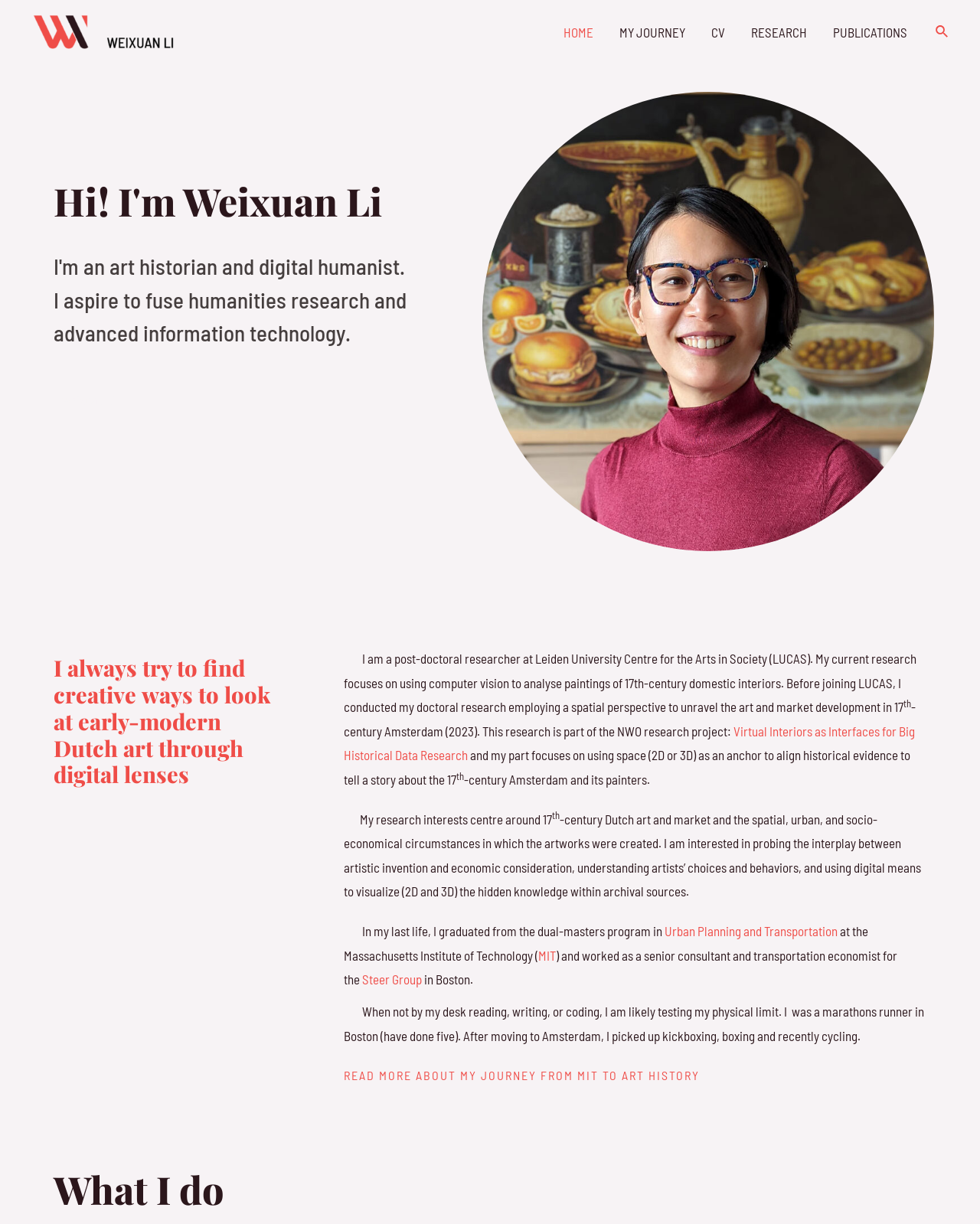What is the researcher's area of interest?
From the image, respond using a single word or phrase.

17th-century Dutch art